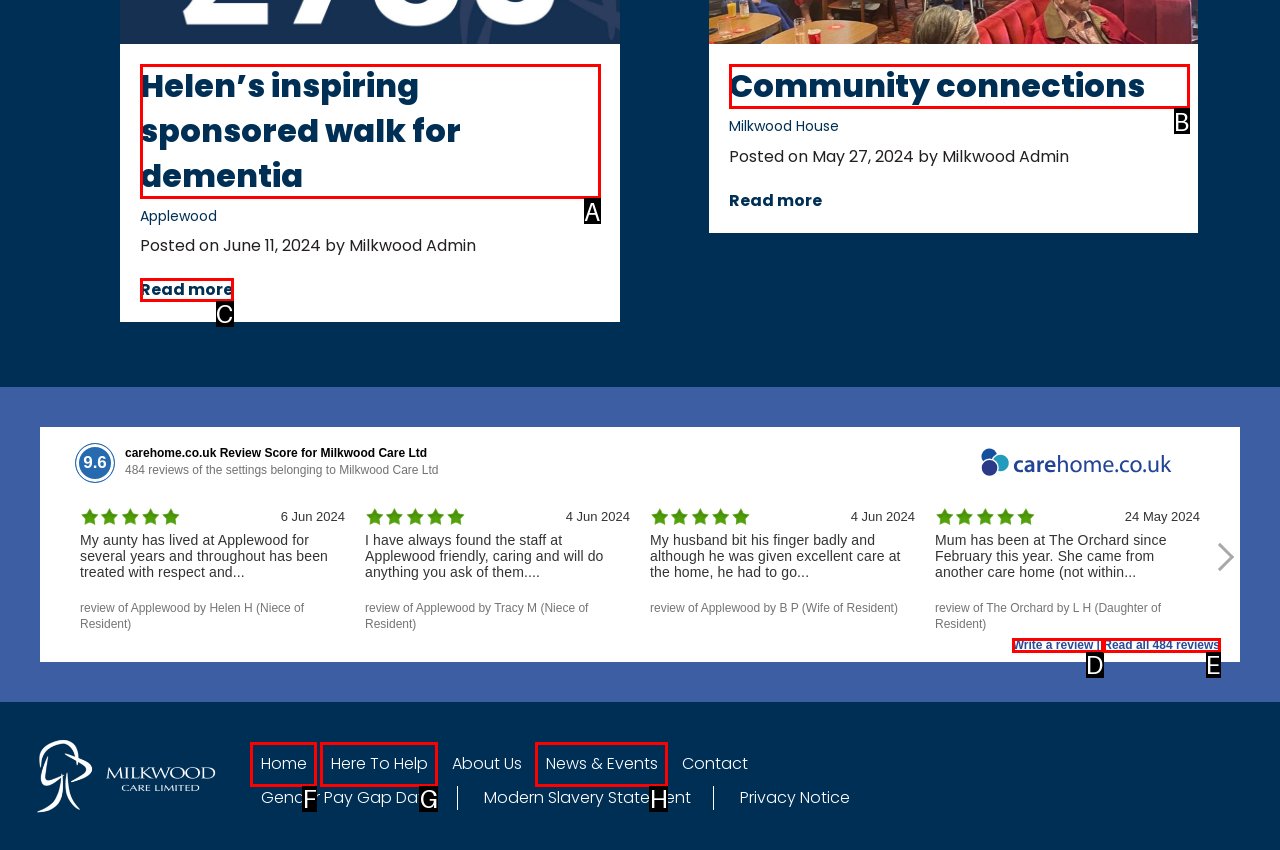Determine which element should be clicked for this task: Visit the Community connections page
Answer with the letter of the selected option.

B